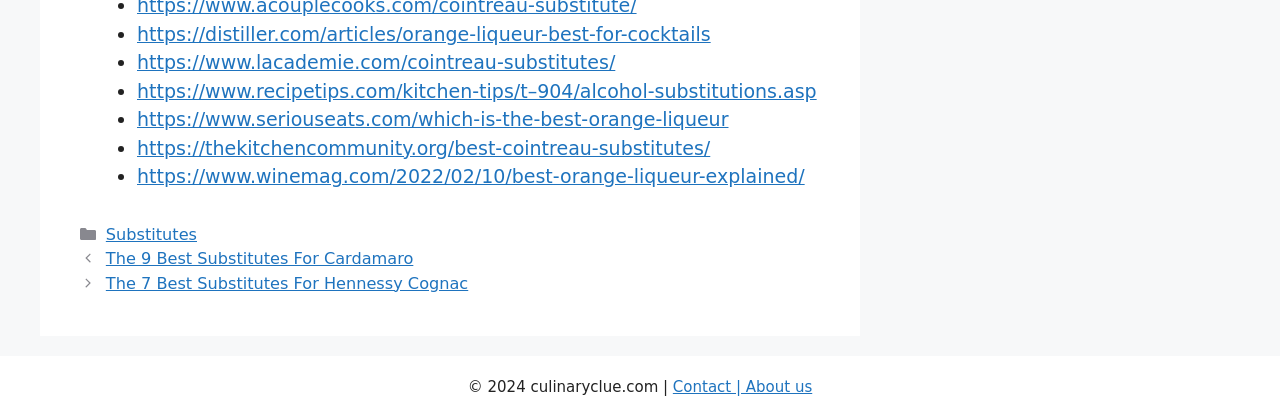Bounding box coordinates are specified in the format (top-left x, top-left y, bottom-right x, bottom-right y). All values are floating point numbers bounded between 0 and 1. Please provide the bounding box coordinate of the region this sentence describes: https://www.lacademie.com/cointreau-substitutes/

[0.107, 0.123, 0.481, 0.176]